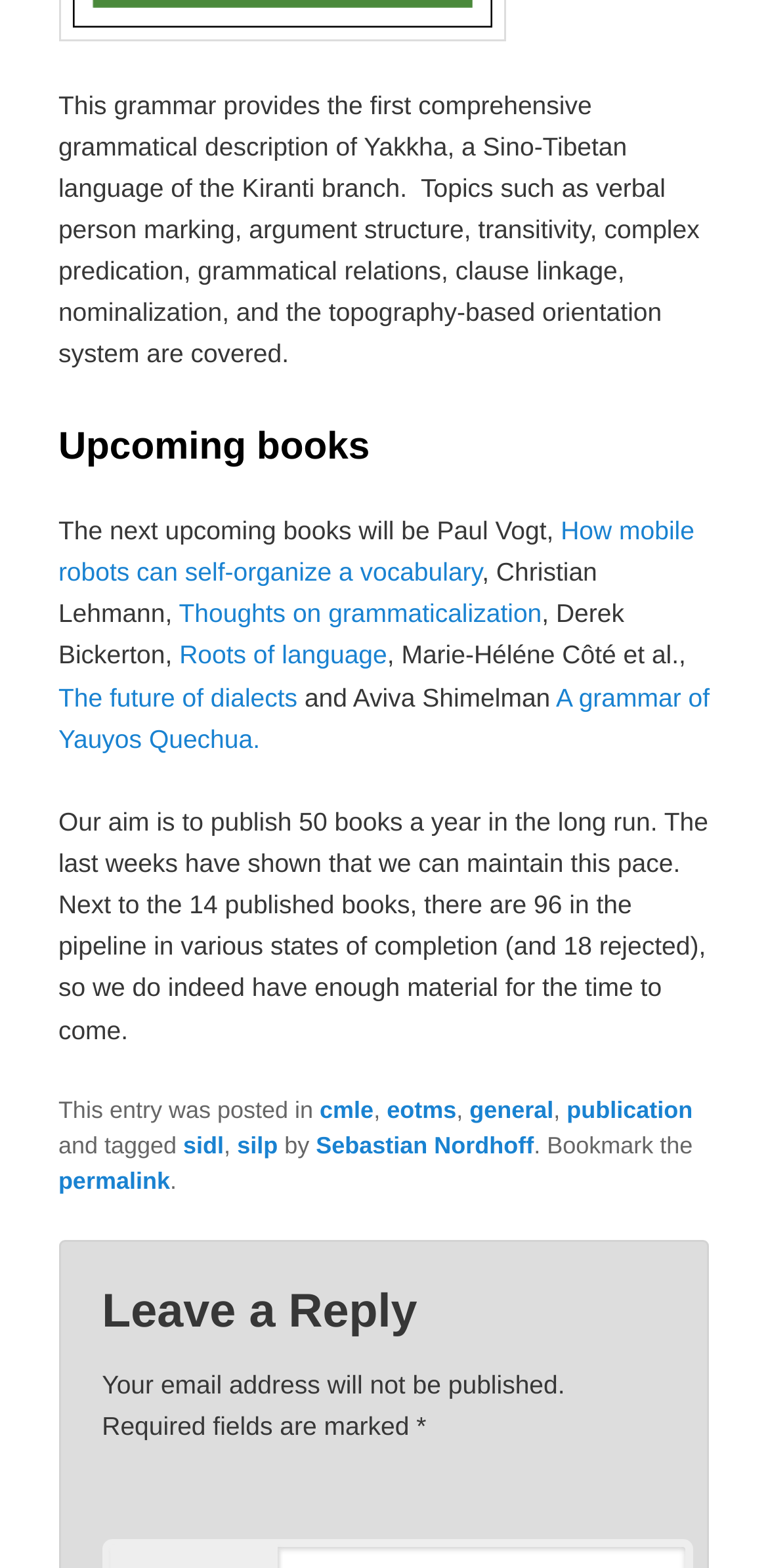Specify the bounding box coordinates of the area to click in order to follow the given instruction: "Click on the link 'A grammar of Yauyos Quechua'."

[0.076, 0.435, 0.924, 0.48]